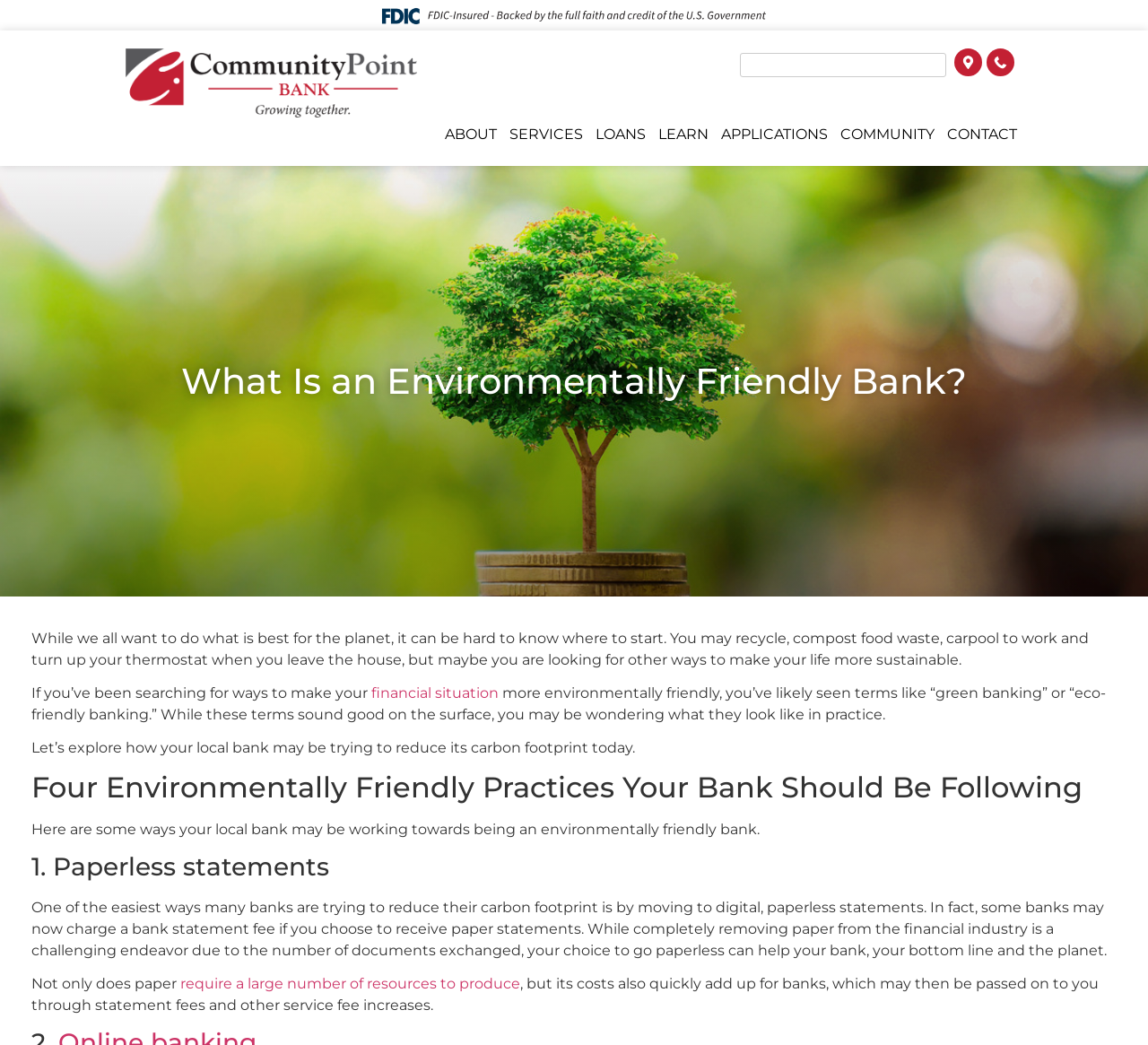Locate the bounding box coordinates of the area that needs to be clicked to fulfill the following instruction: "Read about paperless statements". The coordinates should be in the format of four float numbers between 0 and 1, namely [left, top, right, bottom].

[0.027, 0.816, 0.973, 0.845]